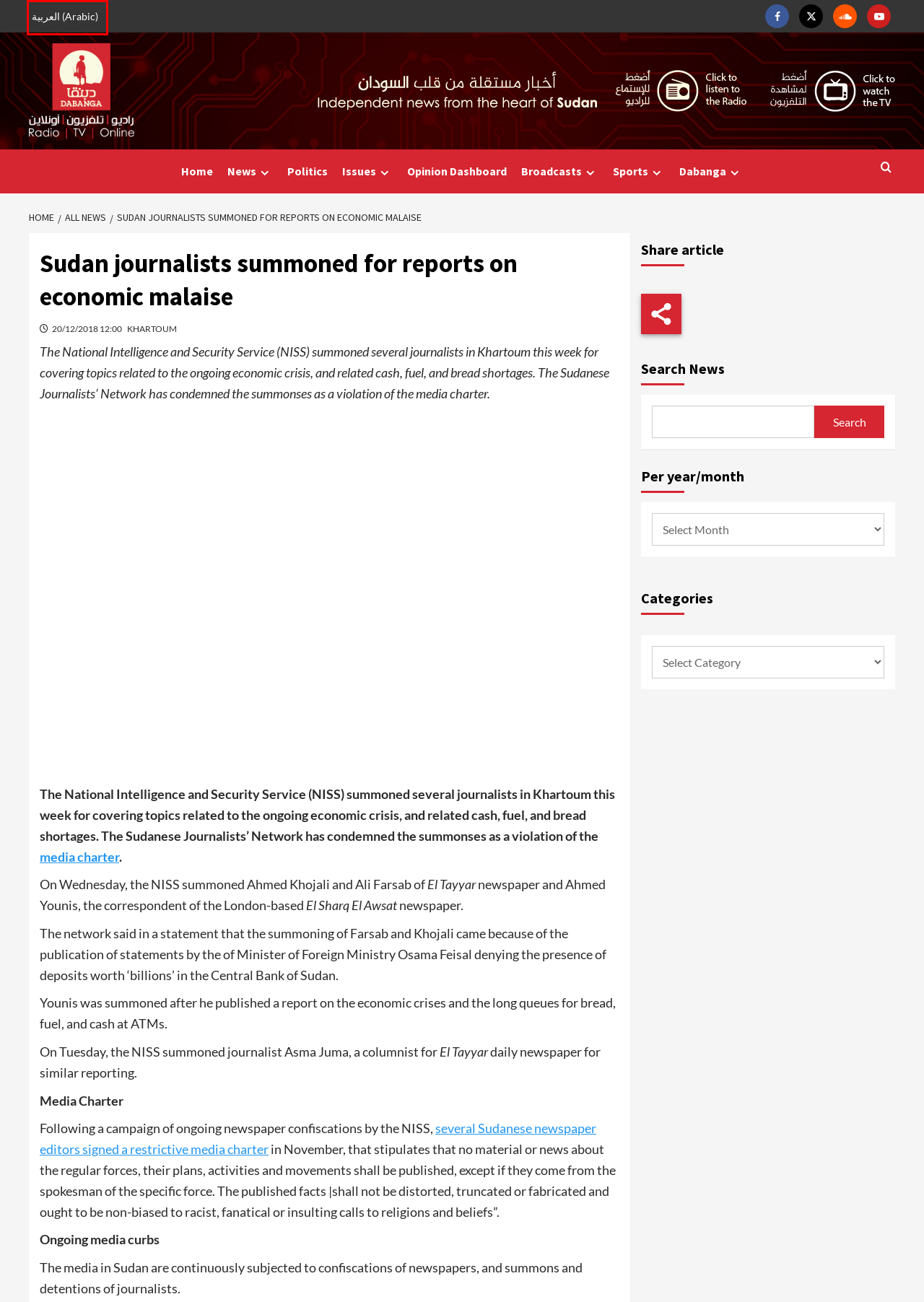Given a webpage screenshot with a red bounding box around a UI element, choose the webpage description that best matches the new webpage after clicking the element within the bounding box. Here are the candidates:
A. Newspapers sign restrictive media charter with Sudan's NISS - Dabanga Radio TV Online
B. Issues Archives - Dabanga Radio TV Online
C. الصفحة الرئيسية - Dabanga Radio TV Online
D. Opinion Dashboard - Dabanga Radio TV Online
E. Politics Archives - Dabanga Radio TV Online
F. Radio Dabanga Broadcasts - Dabanga Radio TV Online
G. Sports Archives - Dabanga Radio TV Online
H. News Archives - Dabanga Radio TV Online

C